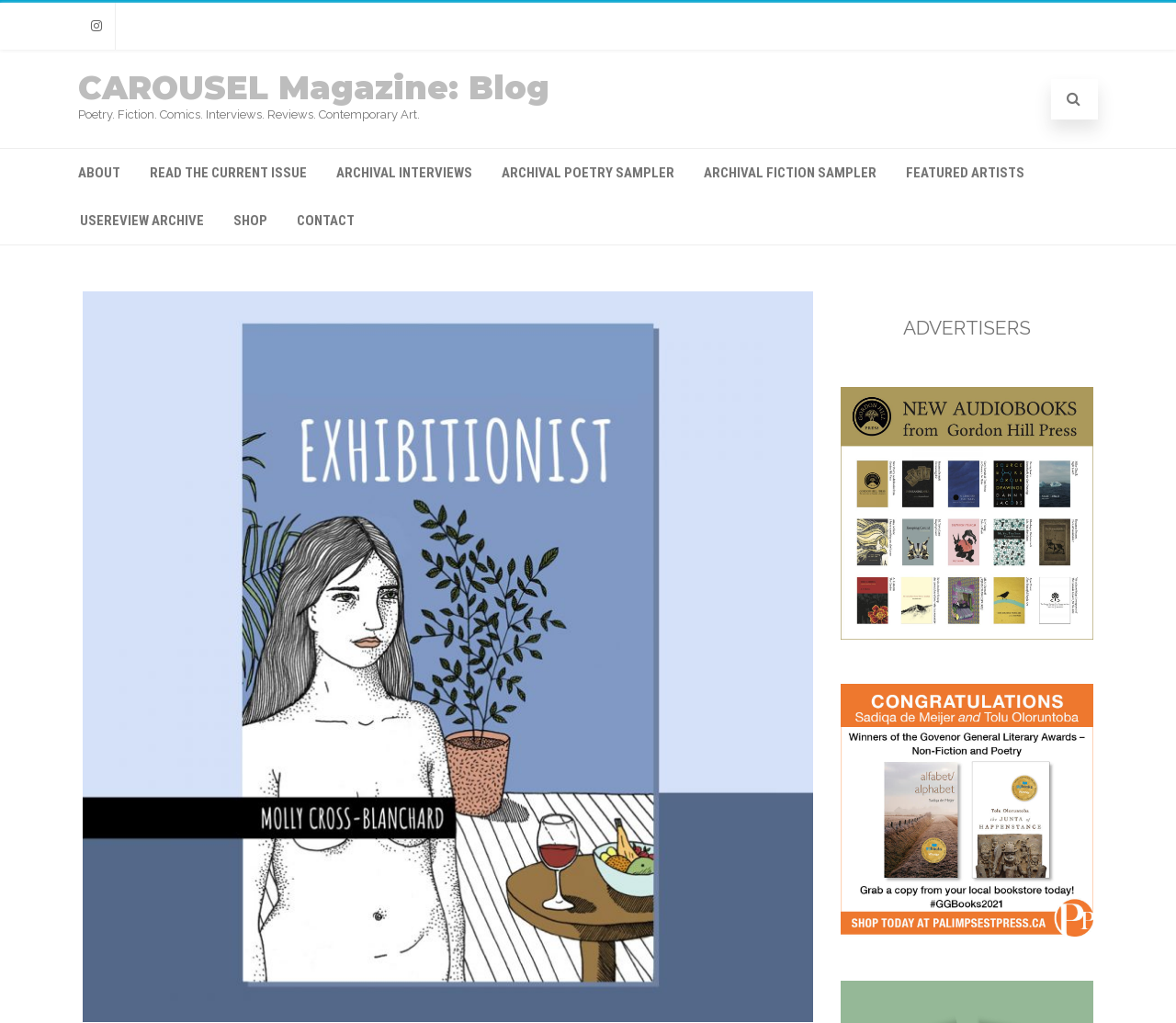Can you pinpoint the bounding box coordinates for the clickable element required for this instruction: "Contact us"? The coordinates should be four float numbers between 0 and 1, i.e., [left, top, right, bottom].

[0.241, 0.192, 0.313, 0.239]